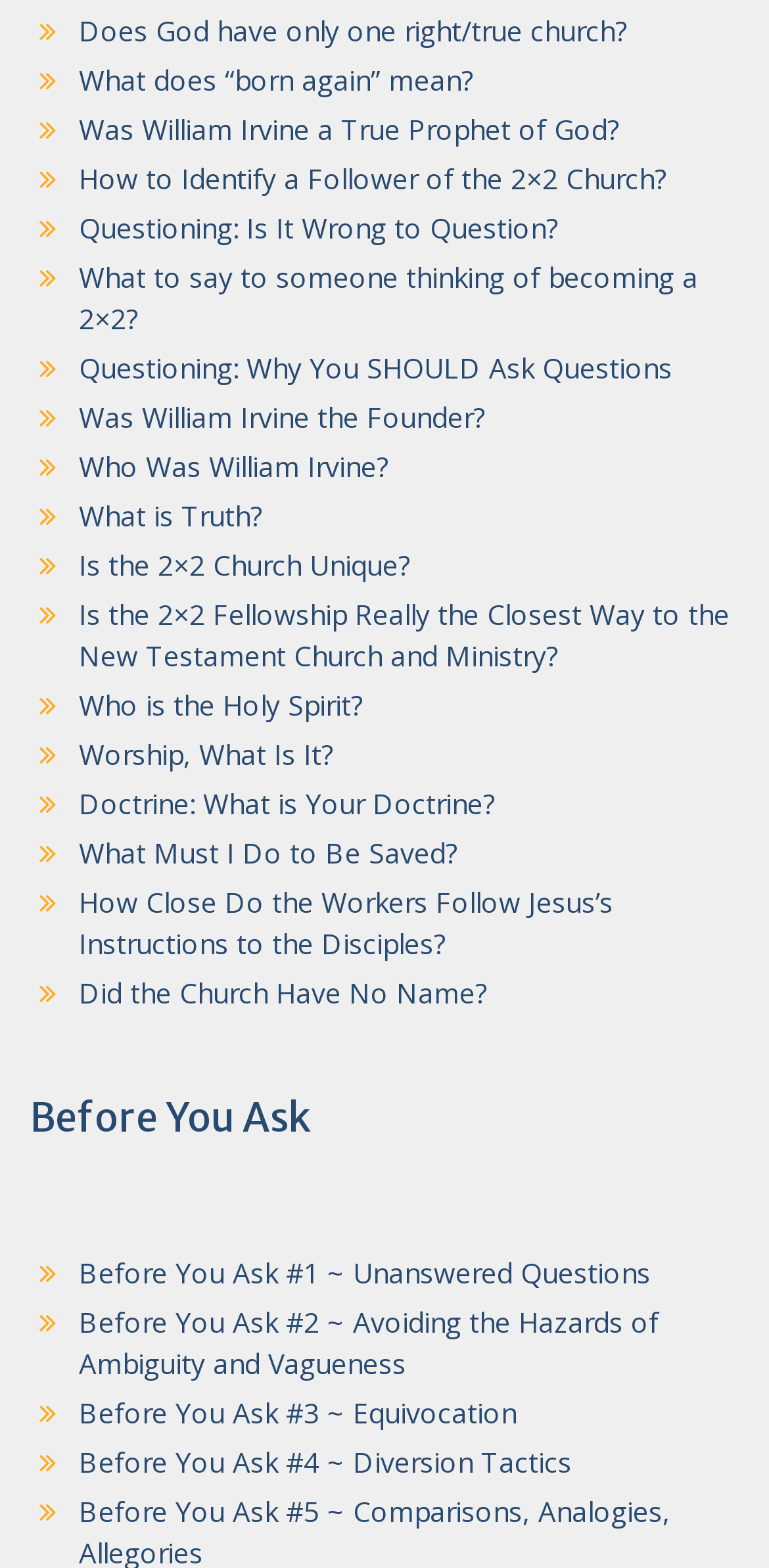Provide the bounding box coordinates of the area you need to click to execute the following instruction: "Click on 'Does God have only one right/true church?'".

[0.103, 0.008, 0.815, 0.032]